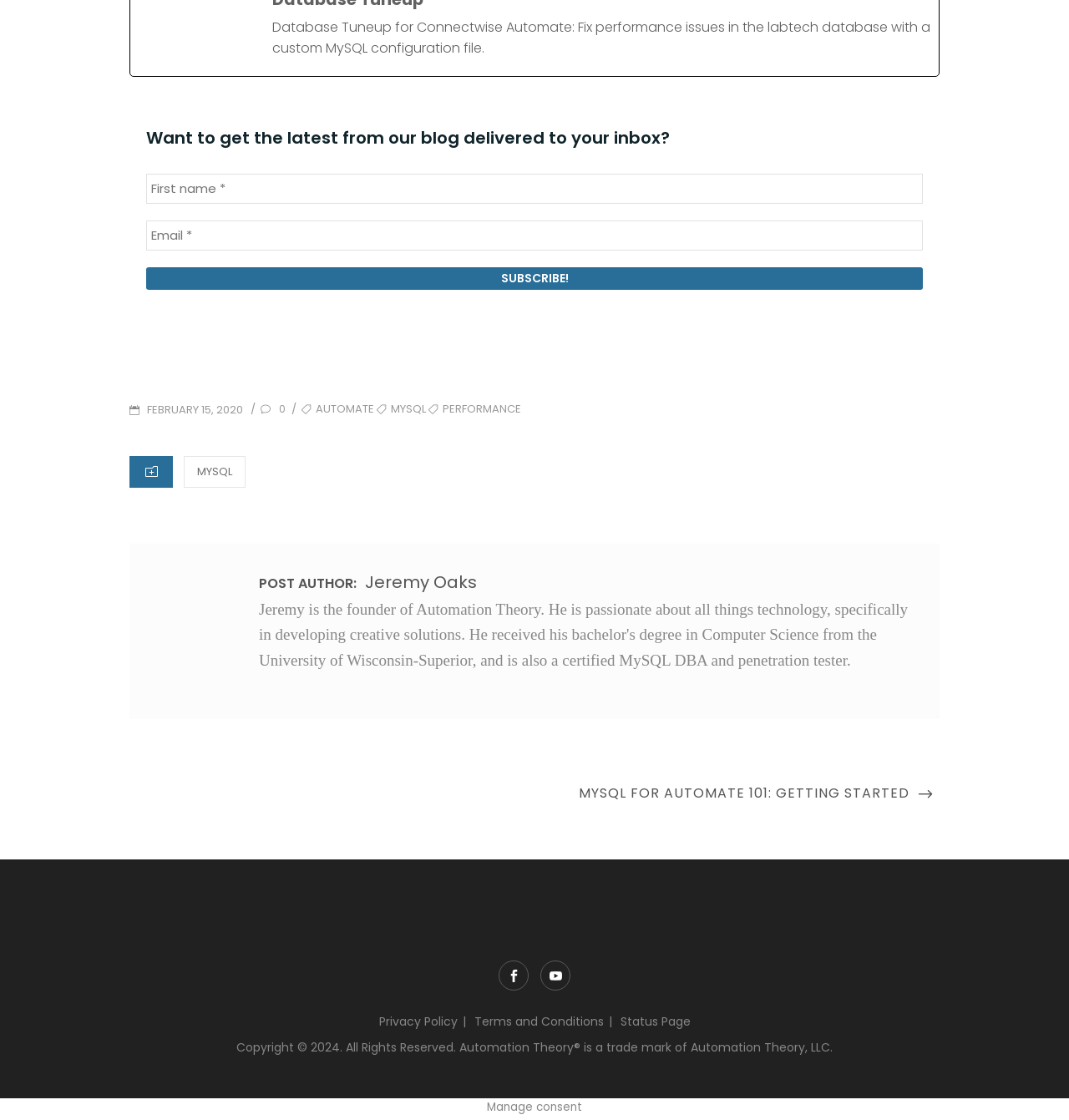Please specify the bounding box coordinates of the clickable region necessary for completing the following instruction: "Enter the first name". The coordinates must consist of four float numbers between 0 and 1, i.e., [left, top, right, bottom].

[0.137, 0.155, 0.863, 0.182]